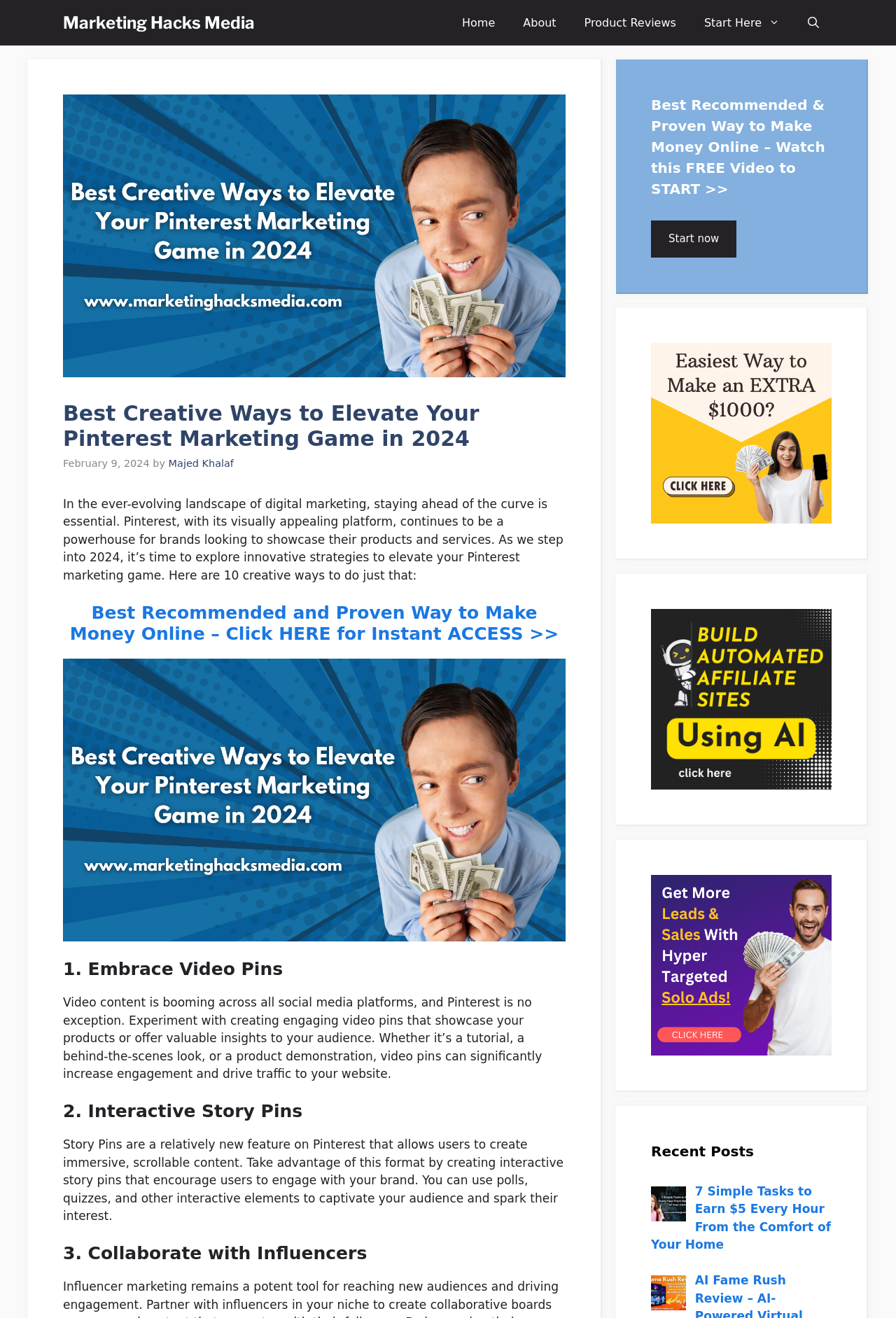Given the content of the image, can you provide a detailed answer to the question?
What type of content is recommended in the first strategy?

The first strategy discussed in the article is to 'Embrace Video Pins', which suggests that video content is an effective way to engage with audiences on Pinterest.